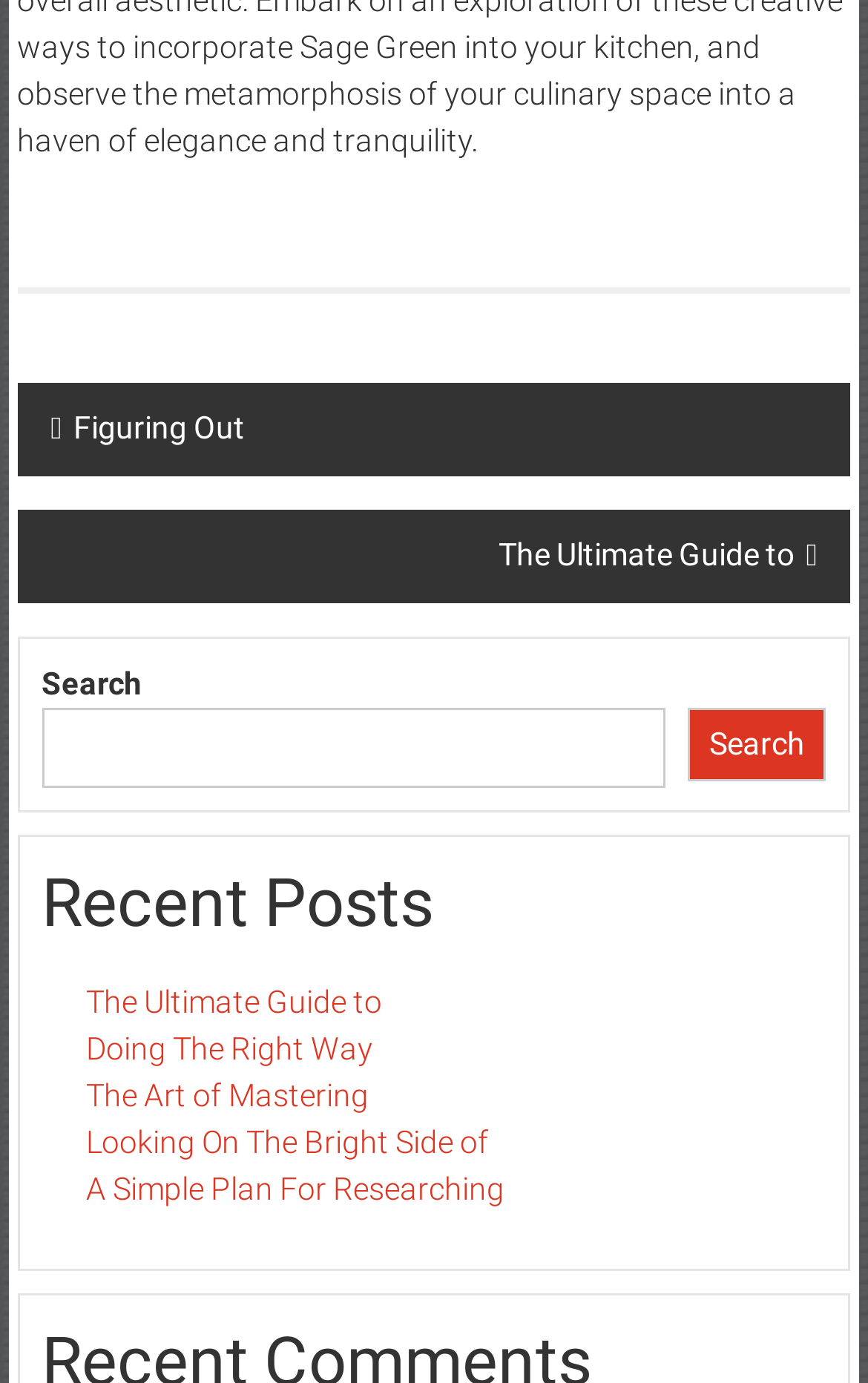Can you find the bounding box coordinates of the area I should click to execute the following instruction: "Read The Ultimate Guide to"?

[0.099, 0.711, 0.44, 0.737]